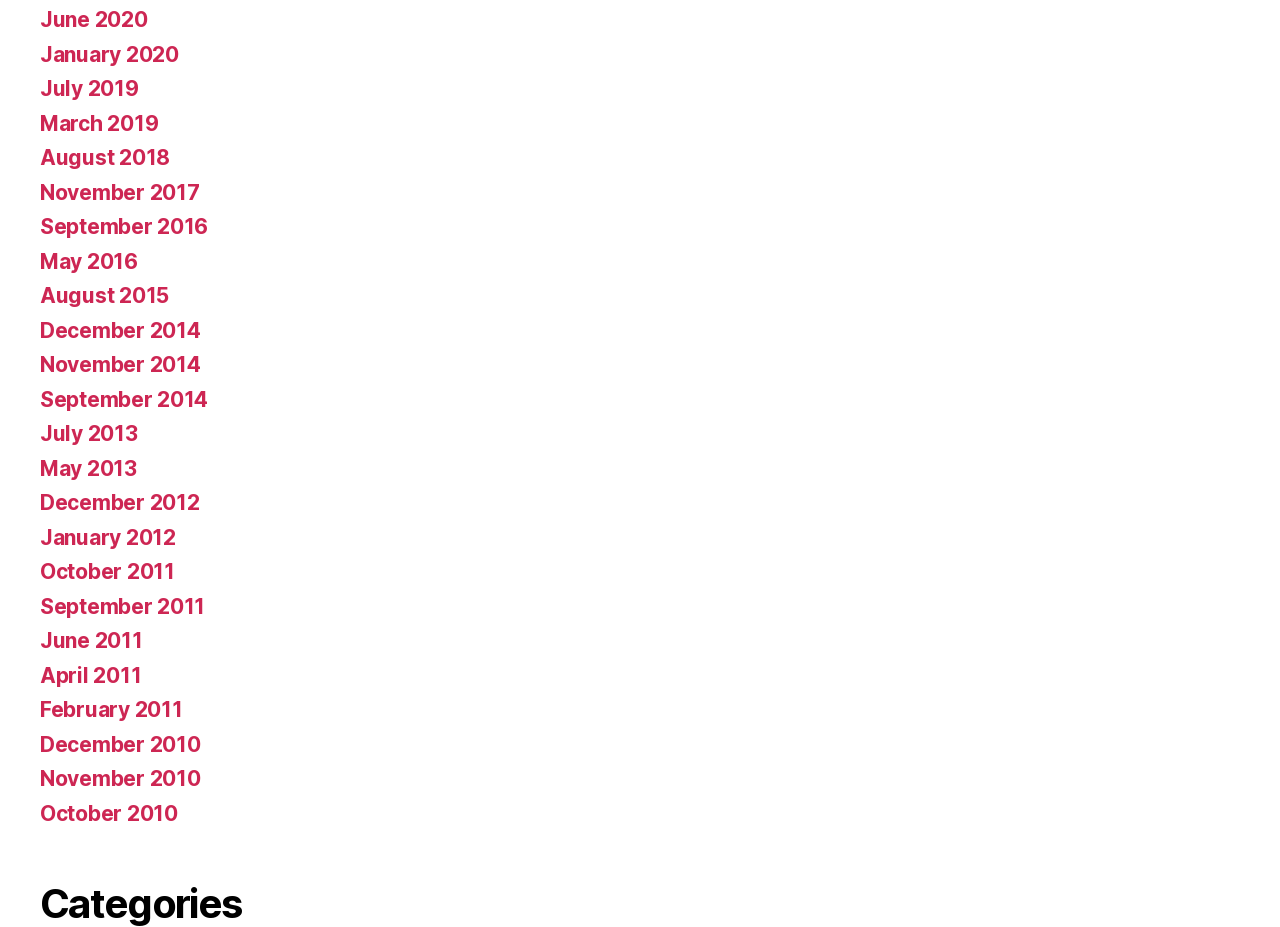Determine the bounding box coordinates of the region to click in order to accomplish the following instruction: "view July 2019". Provide the coordinates as four float numbers between 0 and 1, specifically [left, top, right, bottom].

[0.031, 0.082, 0.108, 0.109]